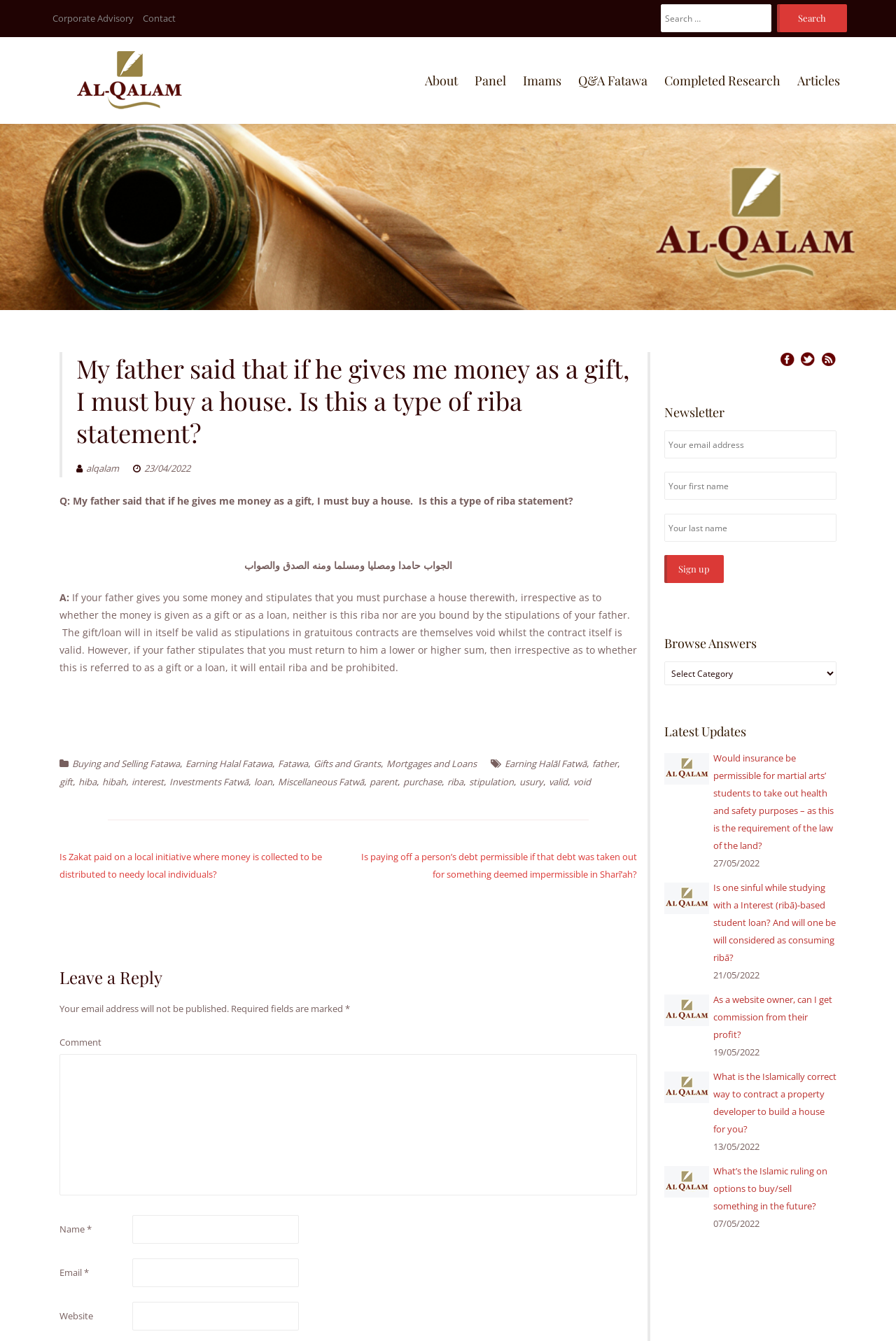Explain the webpage's design and content in an elaborate manner.

This webpage is about a question and answer forum, specifically discussing Islamic law and finance. At the top, there is a navigation bar with links to "Corporate Advisory", "Contact", and a search bar. Below the navigation bar, there is a table with links to various categories, including "About", "Panel", "Imams", "Q&A Fatawa", "Completed Research", and "Articles".

The main content of the page is an article with a heading "My father said that if he gives me money as a gift, I must buy a house. Is this a type of riba statement?" The article has a brief introduction, followed by a question and a detailed answer. The answer is divided into several paragraphs, with Arabic text and English translations.

On the right side of the article, there is a section with links to related topics, including "Buying and Selling Fatawa", "Earning Halal Fatawa", "Gifts and Grants", and "Mortgages and Loans". Below this section, there is a post navigation area with links to previous and next posts.

At the bottom of the page, there is a comment section where users can leave a reply. The comment section has fields for name, email, and website, as well as a text box for the comment itself. There is also a newsletter subscription section where users can enter their email address, first name, and last name to sign up.

Throughout the page, there are various links to social media platforms, including Facebook, Twitter, and RSS. There is also an image at the top of the page, which appears to be a logo or banner for the website.